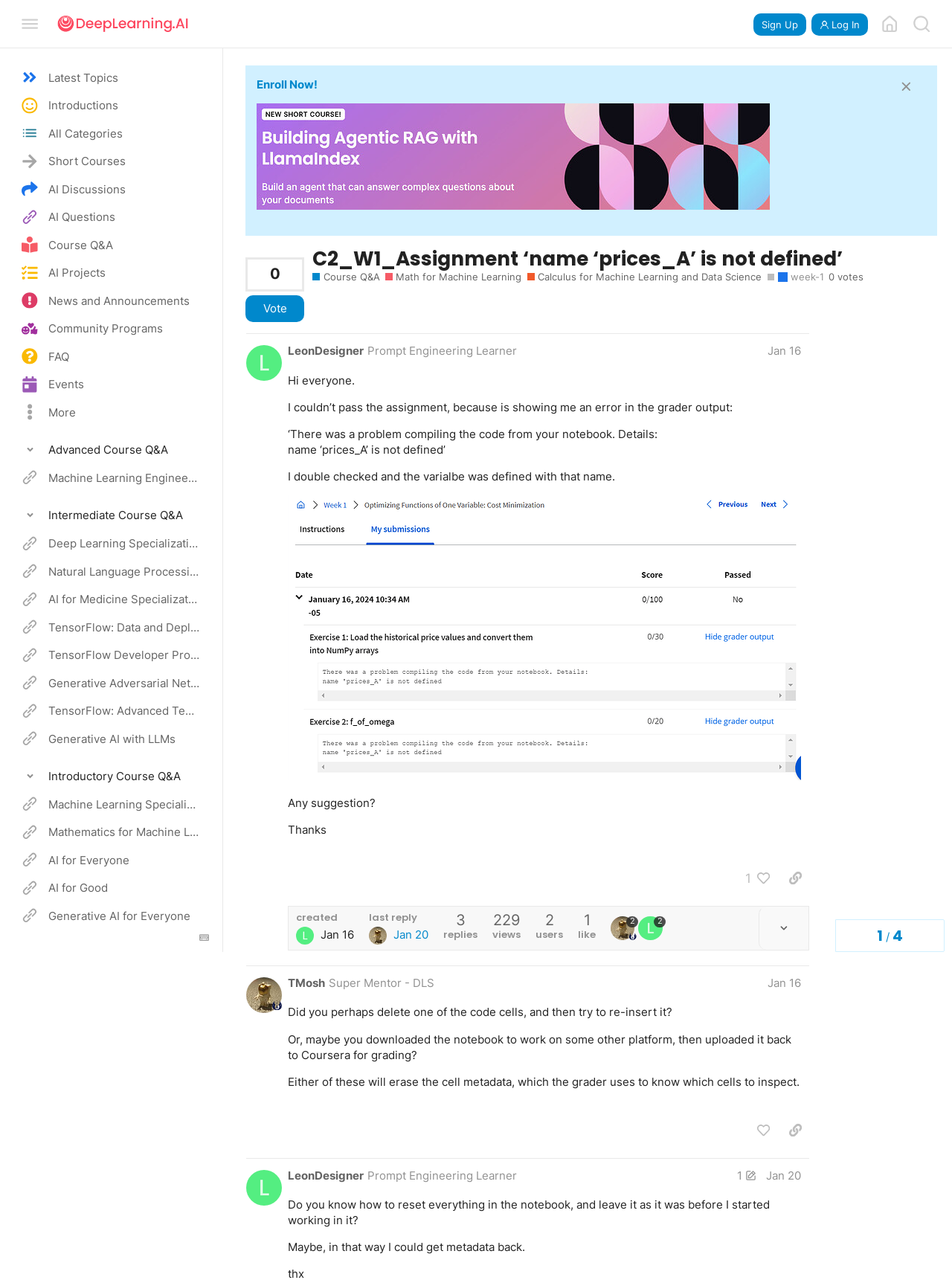Using the given element description, provide the bounding box coordinates (top-left x, top-left y, bottom-right x, bottom-right y) for the corresponding UI element in the screenshot: short-course

[0.0, 0.778, 0.235, 0.799]